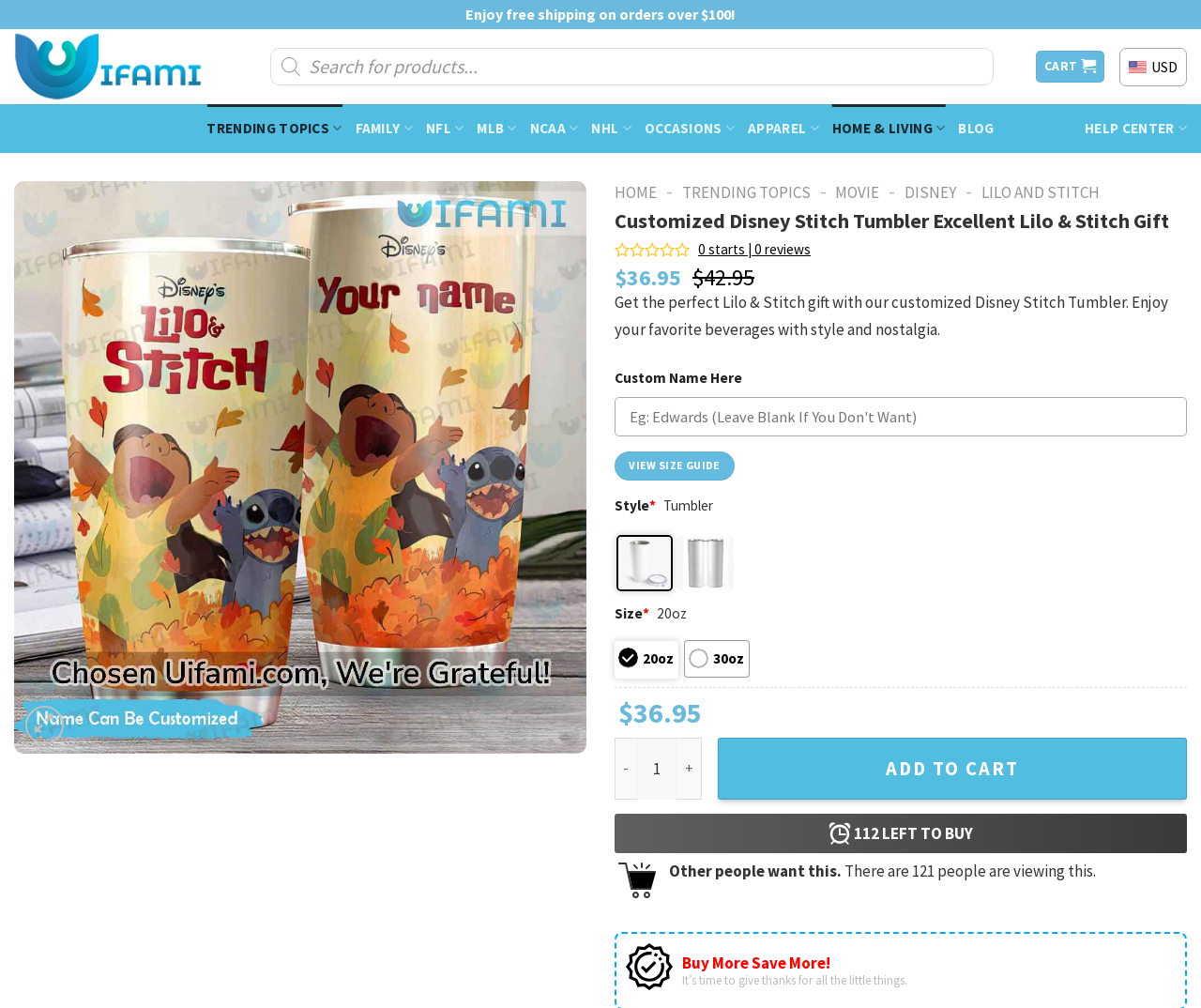Find the bounding box coordinates for the UI element that matches this description: "NHL".

[0.493, 0.103, 0.526, 0.152]